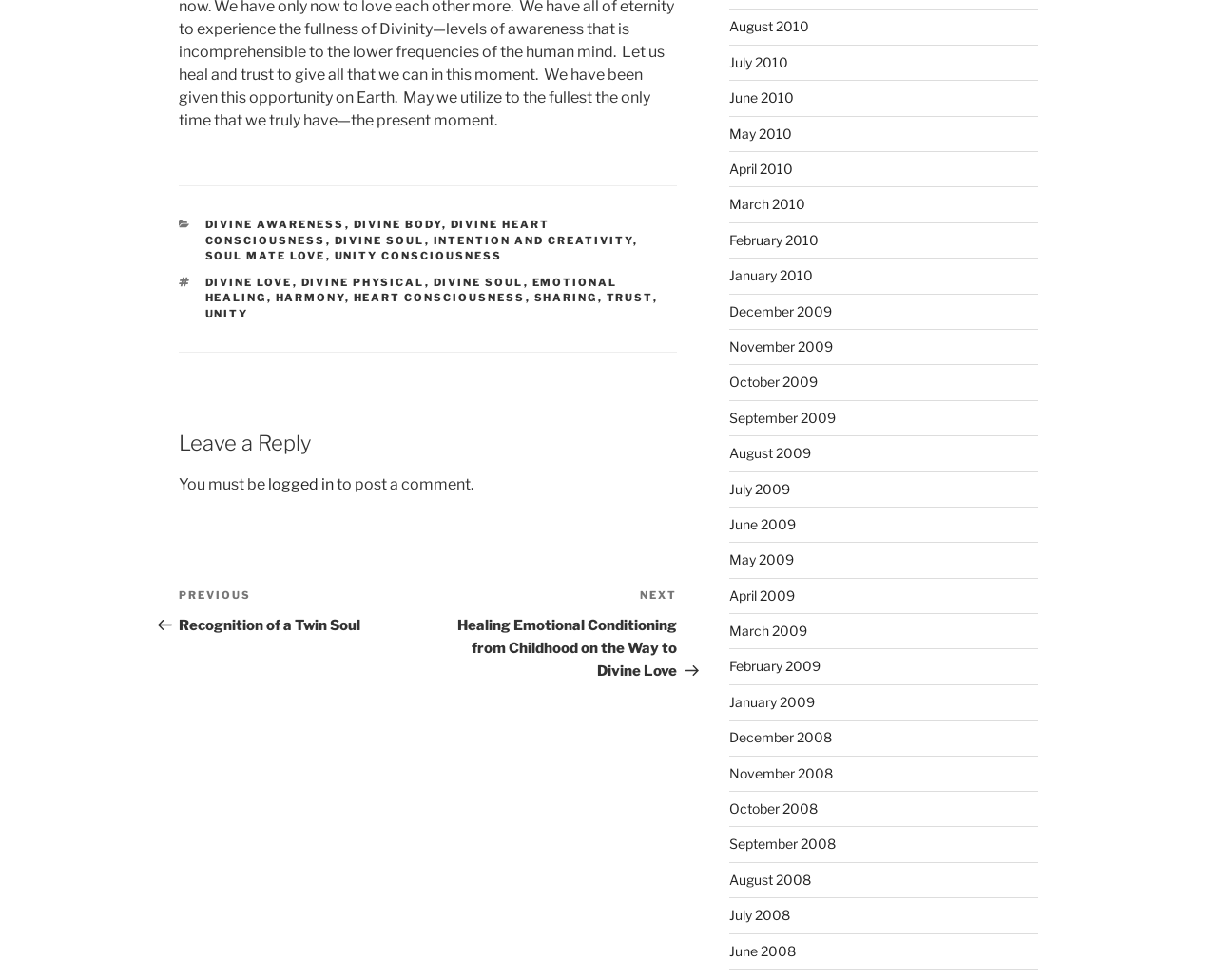Identify the bounding box coordinates of the specific part of the webpage to click to complete this instruction: "Log in to post a comment".

[0.22, 0.485, 0.274, 0.504]